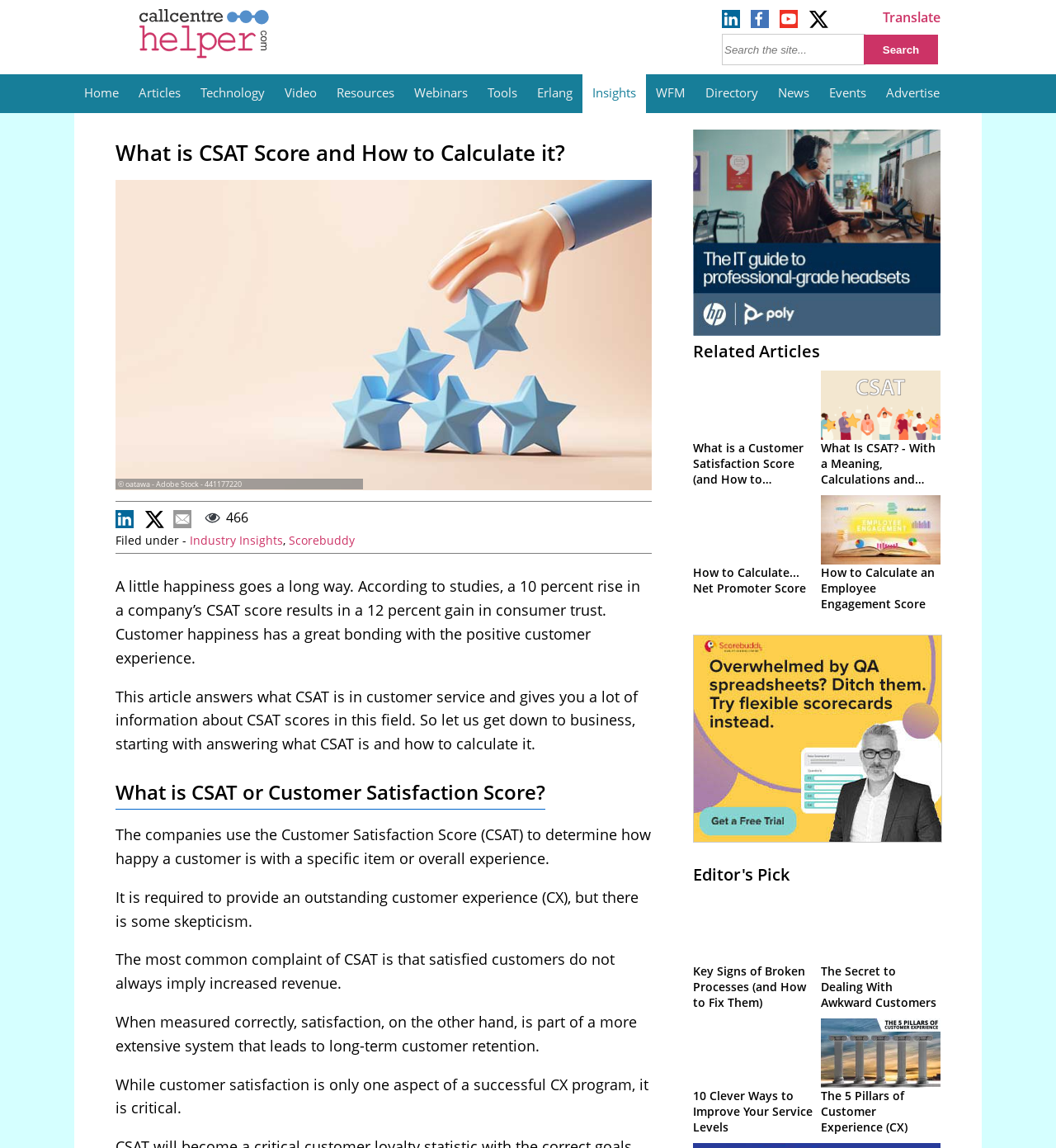Answer this question using a single word or a brief phrase:
What is the image above the 'Filed under' section?

Rating concept with hand putting down stars